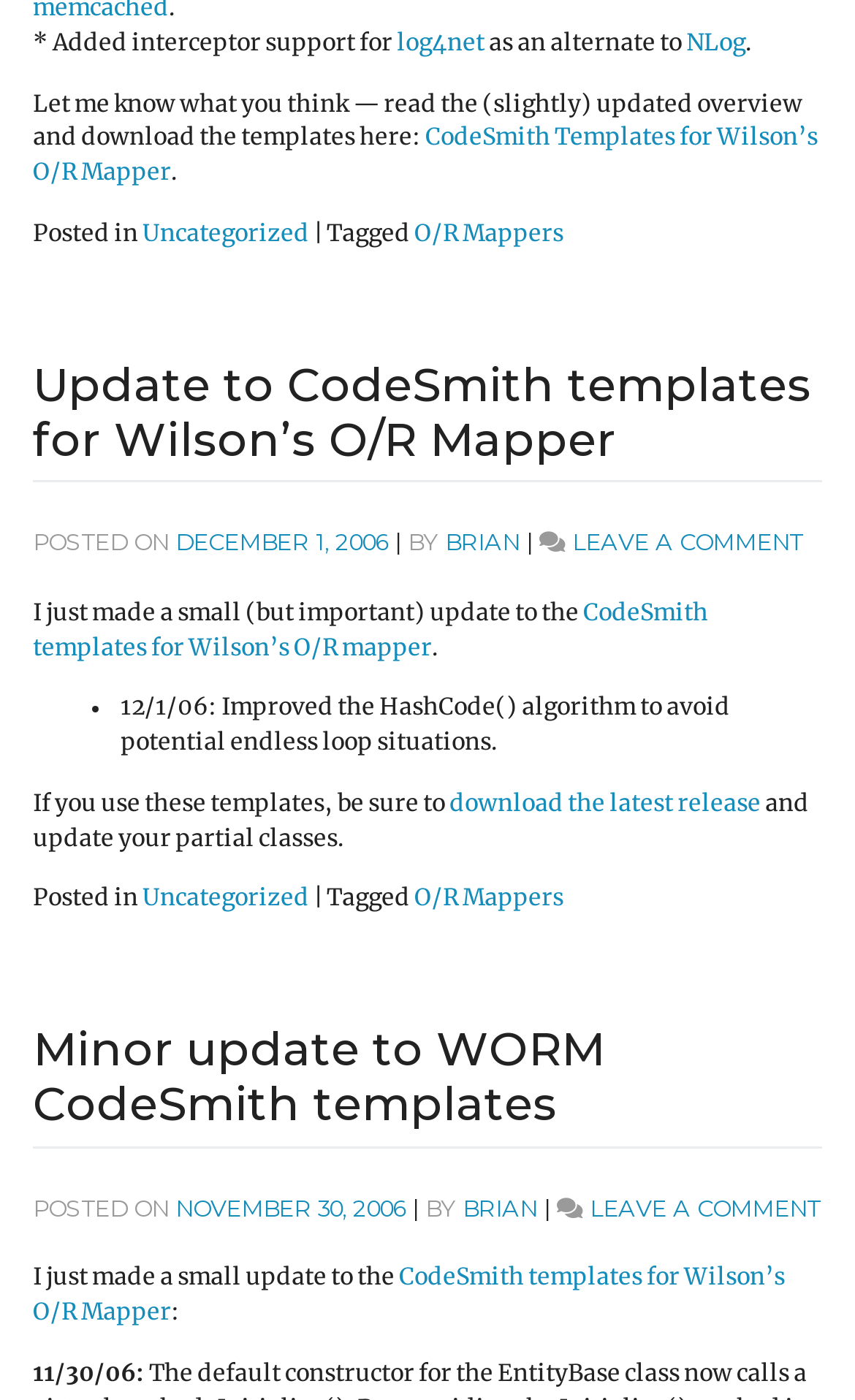What is the purpose of the CodeSmith templates?
Respond to the question with a single word or phrase according to the image.

For Wilson’s O/R Mapper